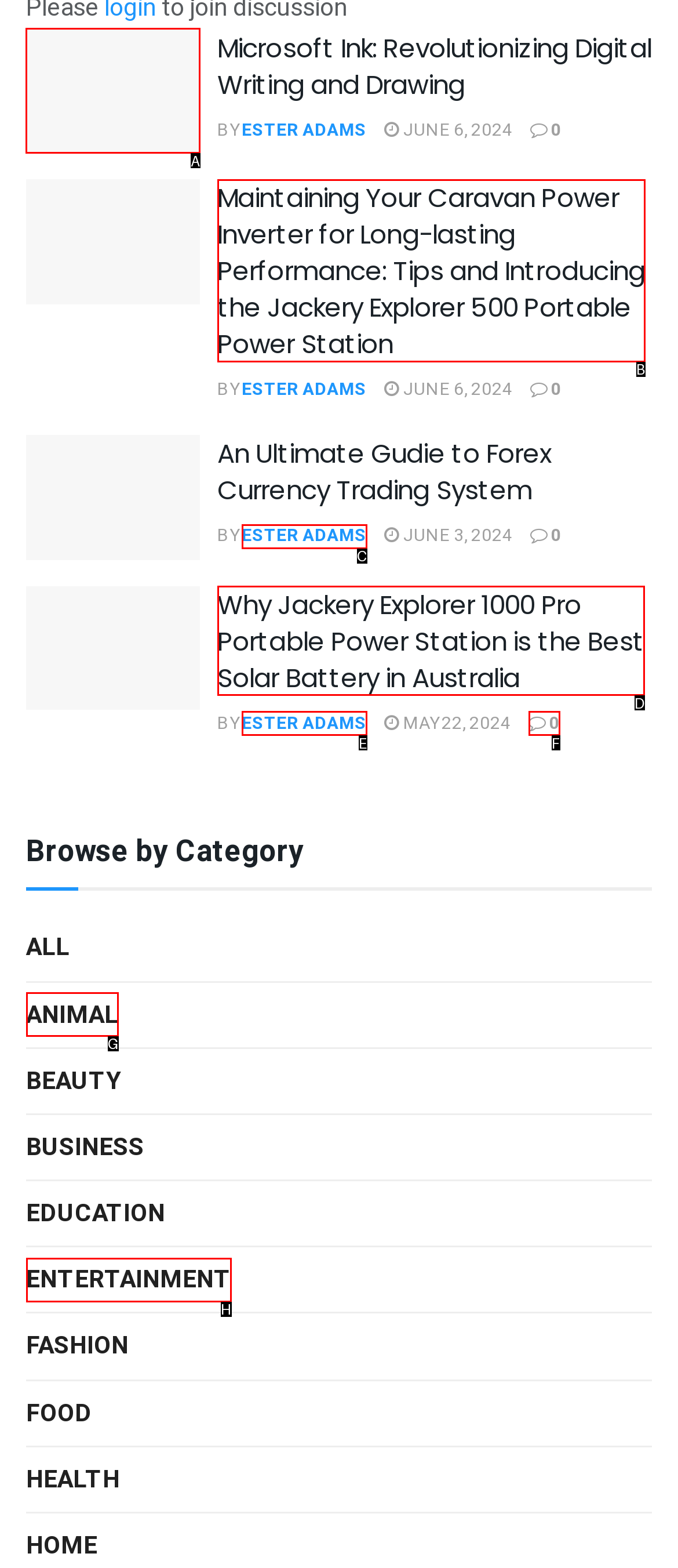Choose the UI element you need to click to carry out the task: Read the article about Microsoft Ink.
Respond with the corresponding option's letter.

A